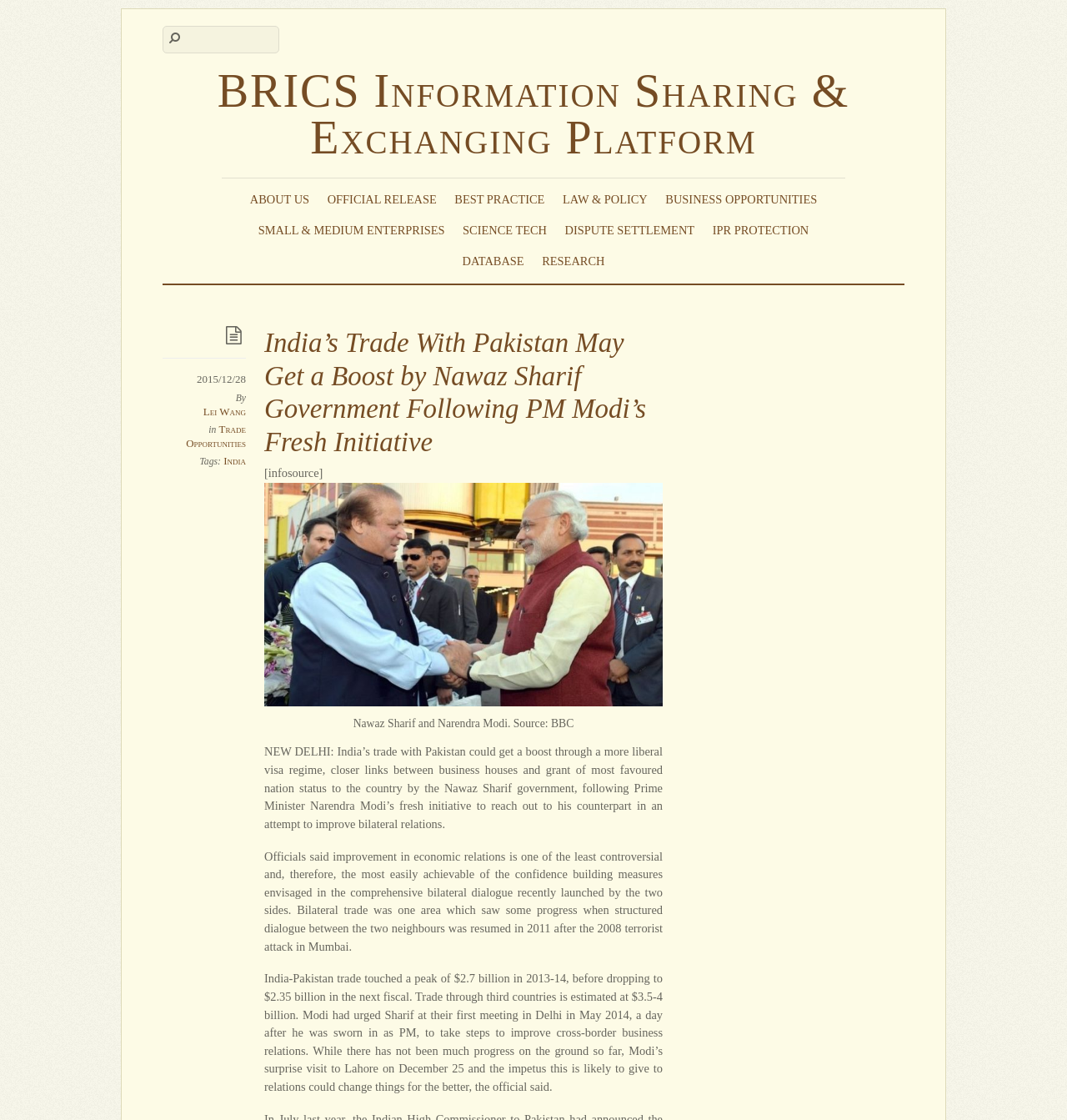Answer the following query with a single word or phrase:
What is the name of the Indian Prime Minister mentioned in the article?

Narendra Modi